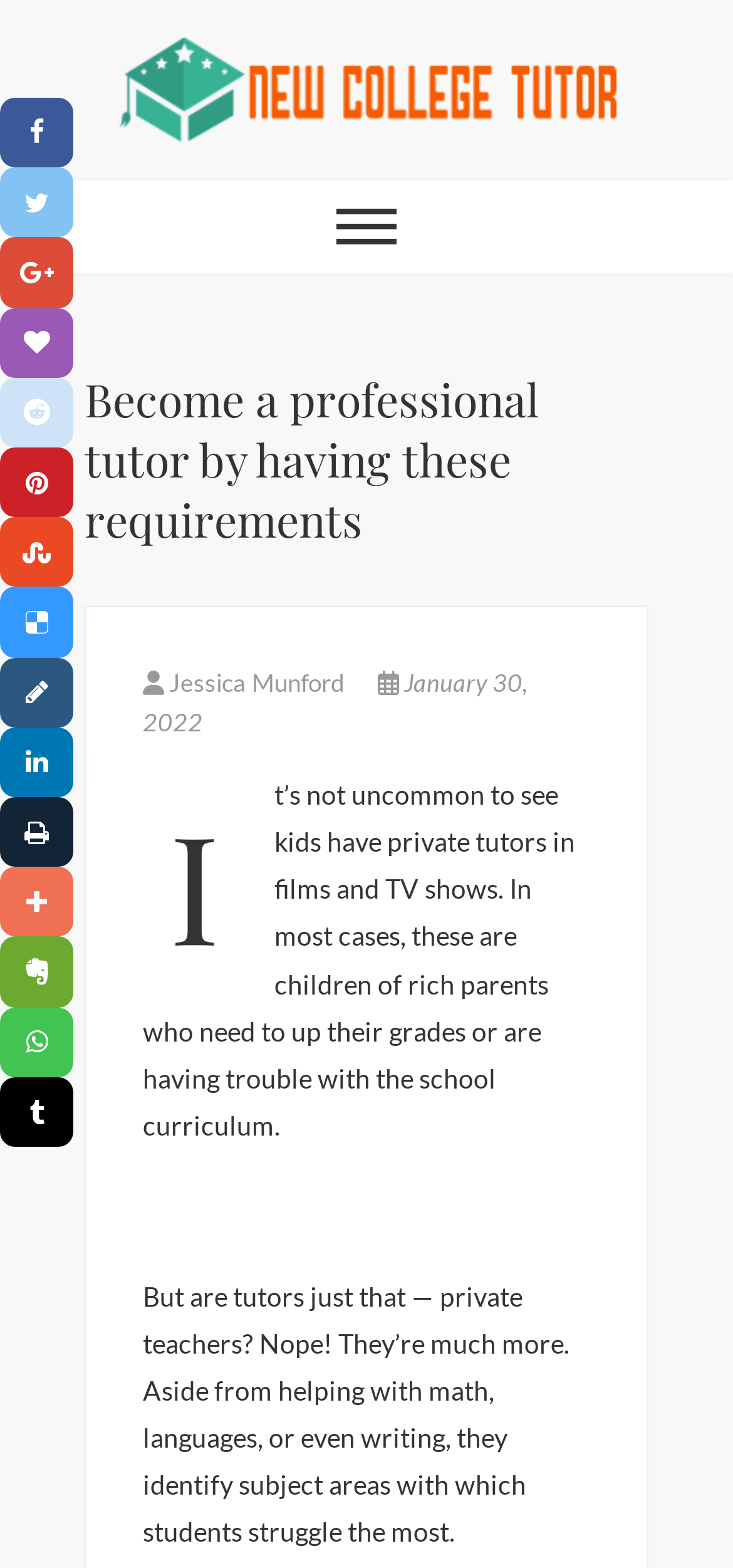Produce a meticulous description of the webpage.

The webpage is about becoming a professional tutor, with the title "Become a professional tutor by having these requirements" displayed prominently at the top. Below the title, there is a navigation menu labeled "Main Menu" with a button to expand or collapse it. 

To the top left, there are several social media links represented by icons, arranged vertically. 

On the top right, there is a link to "New College Tutor" with an accompanying image of the same name. This link is also repeated below the image as a heading.

The main content of the webpage is divided into sections. The first section starts with a heading that repeats the title of the webpage. Below the heading, there is a section with the author's name, "Jessica Munford", and the date "January 30, 2022". 

The main article begins with a paragraph discussing how tutors are often portrayed in films and TV shows as private teachers for rich kids. However, the article argues that tutors are more than that, as they help students identify subject areas where they struggle the most. The article continues with more paragraphs, but the content is not fully provided in the accessibility tree.